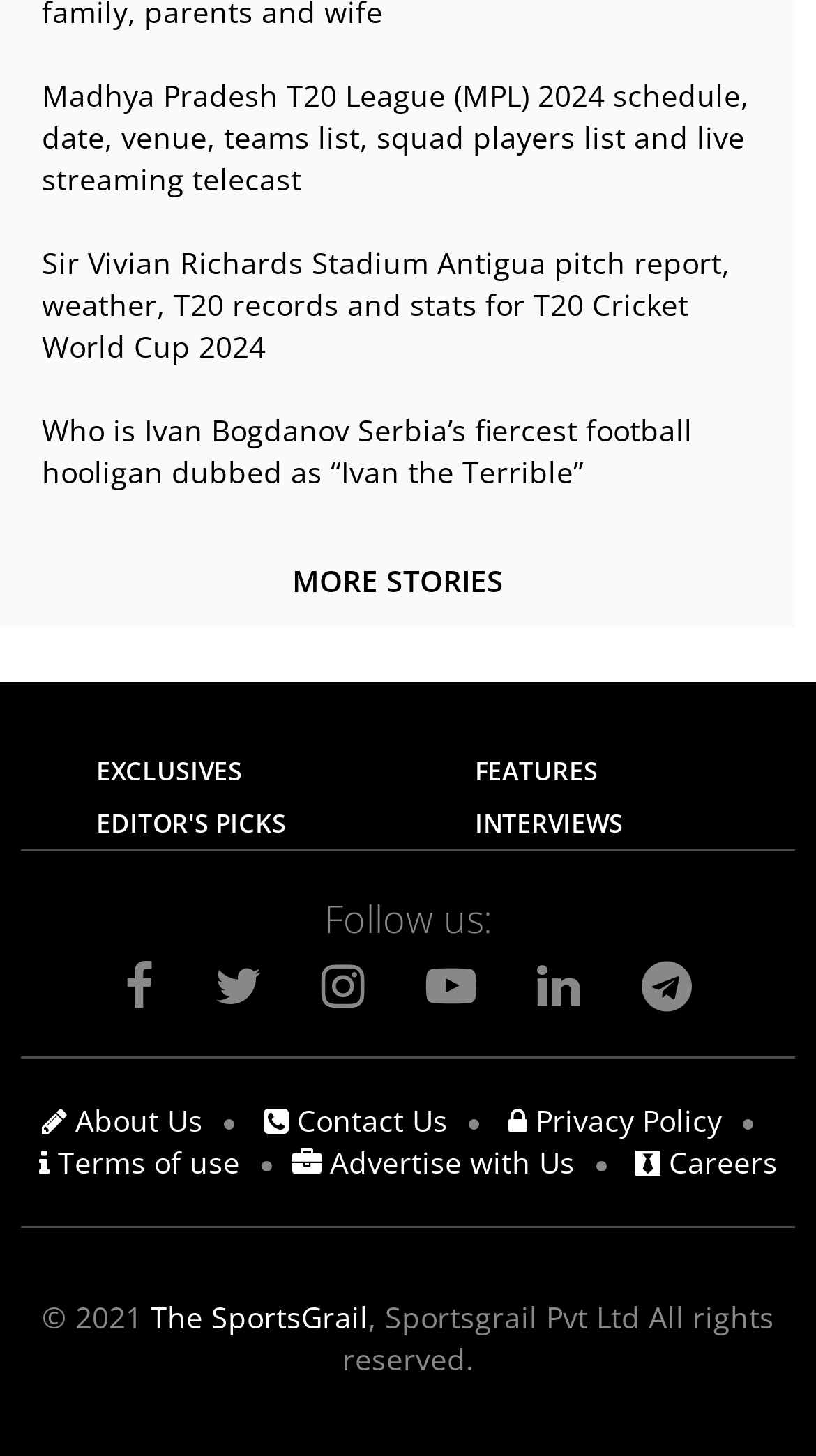Find the bounding box coordinates for the area you need to click to carry out the instruction: "Check editor's picks". The coordinates should be four float numbers between 0 and 1, indicated as [left, top, right, bottom].

[0.118, 0.553, 0.351, 0.578]